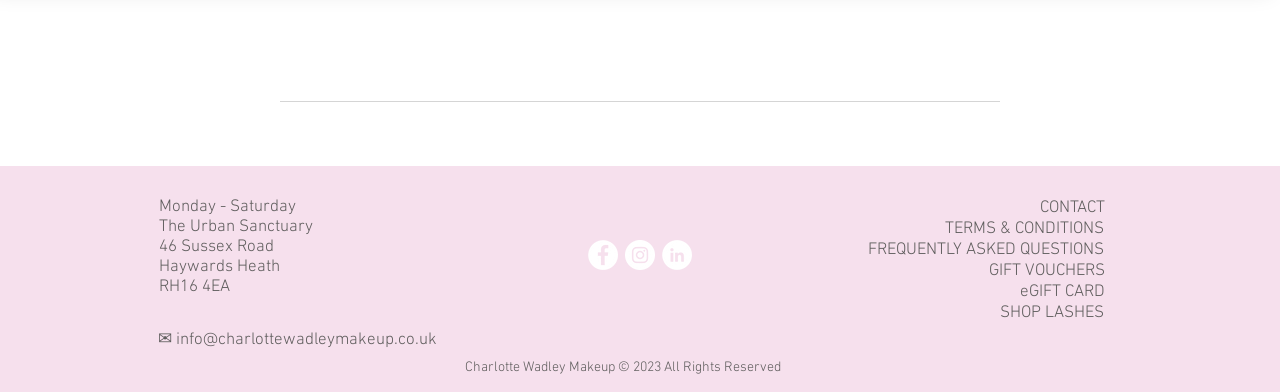Determine the coordinates of the bounding box that should be clicked to complete the instruction: "Visit Facebook page". The coordinates should be represented by four float numbers between 0 and 1: [left, top, right, bottom].

[0.459, 0.613, 0.483, 0.69]